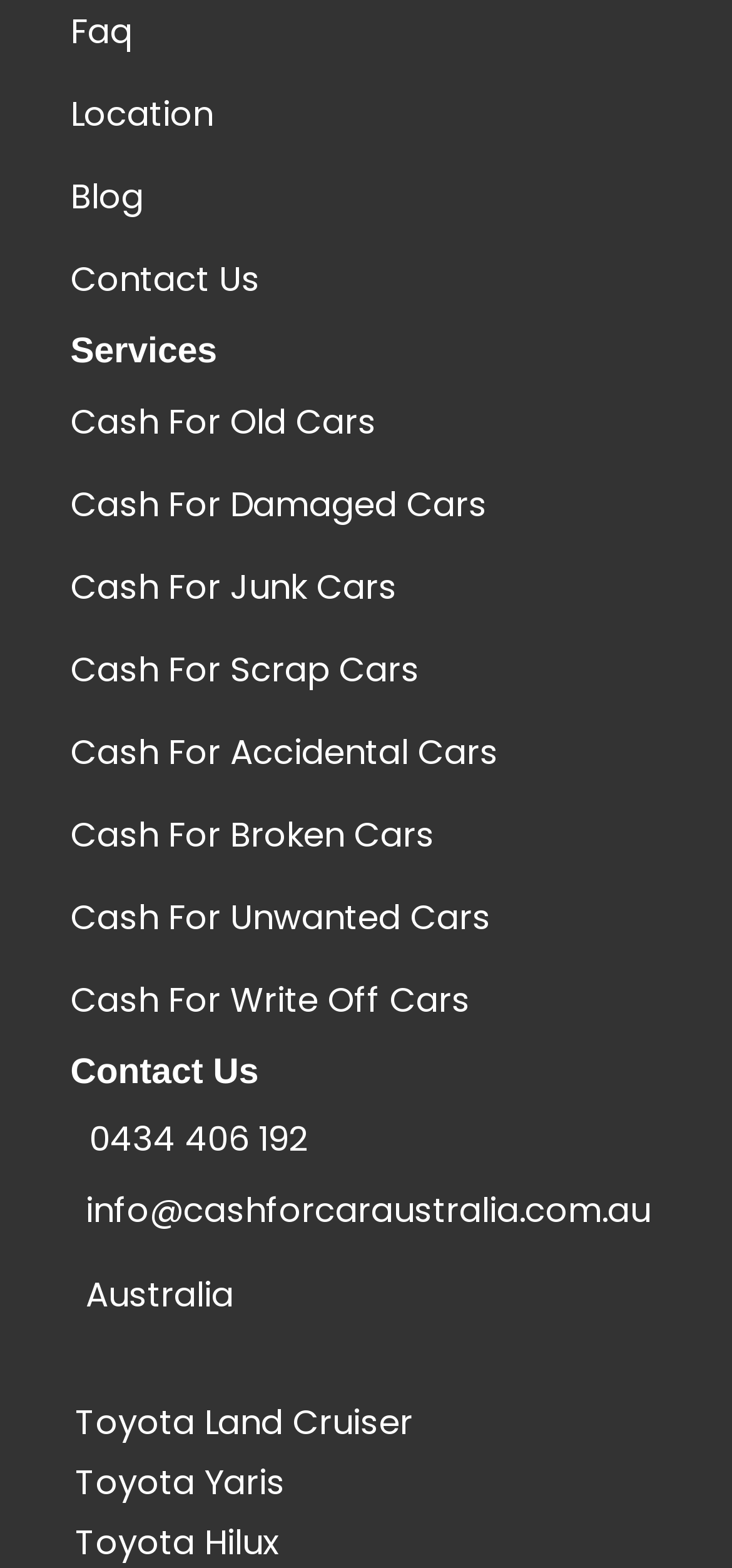Please provide a detailed answer to the question below based on the screenshot: 
What are the main categories of services offered?

By analyzing the links under the 'Services' heading, I can see that the main categories of services offered are related to cash for cars, including cash for old cars, damaged cars, junk cars, scrap cars, accidental cars, broken cars, unwanted cars, and write-off cars.